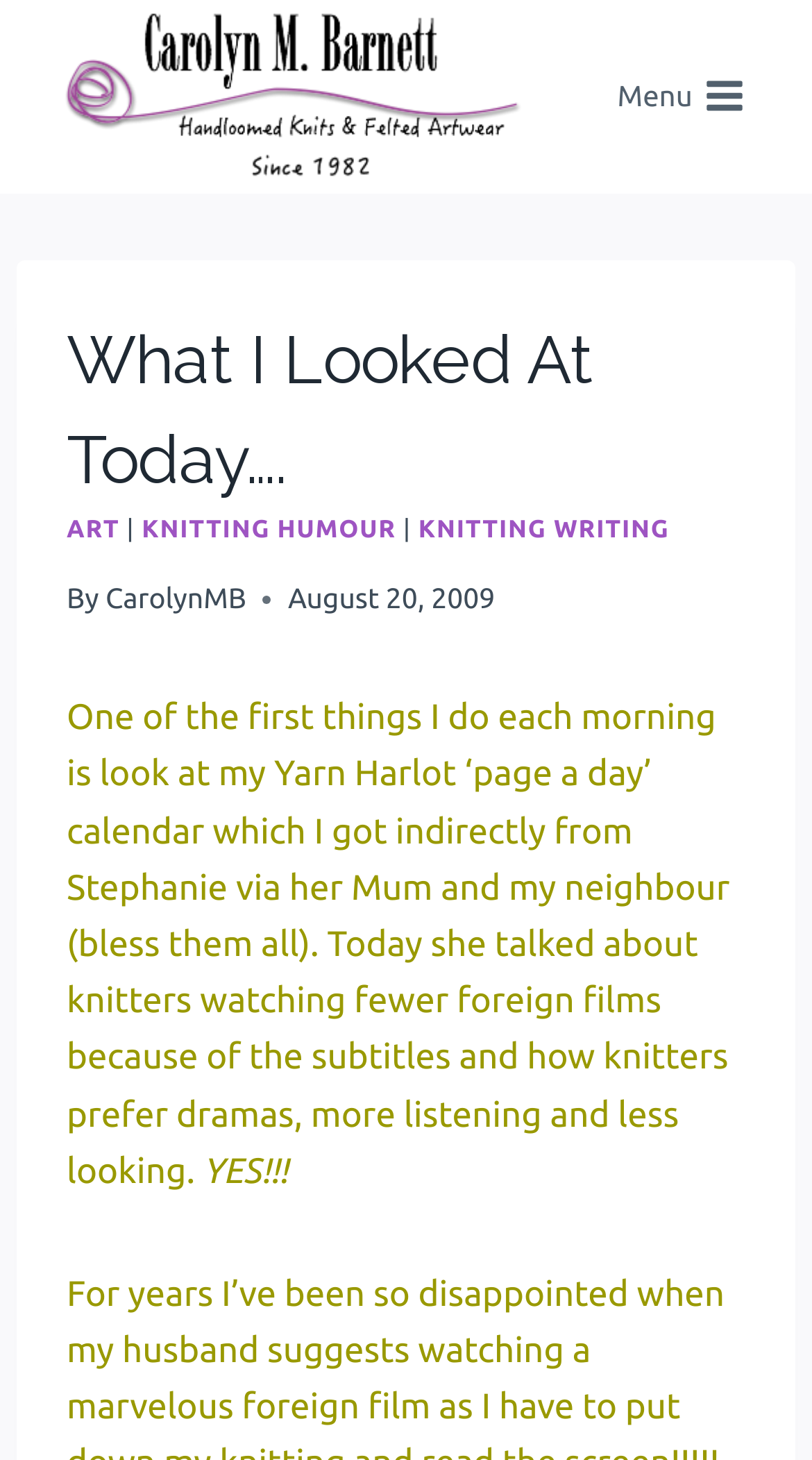Using the description: "alt="Felted Clothing & Knit Artwear"", identify the bounding box of the corresponding UI element in the screenshot.

[0.062, 0.0, 0.656, 0.132]